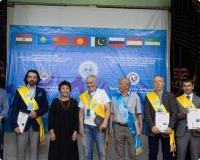What is the tone of the atmosphere in the image?
Carefully analyze the image and provide a thorough answer to the question.

The image conveys a sense of festivity and formality, as the individuals are dressed in formal attire and the atmosphere appears celebratory, indicating a significant and joyful occasion.